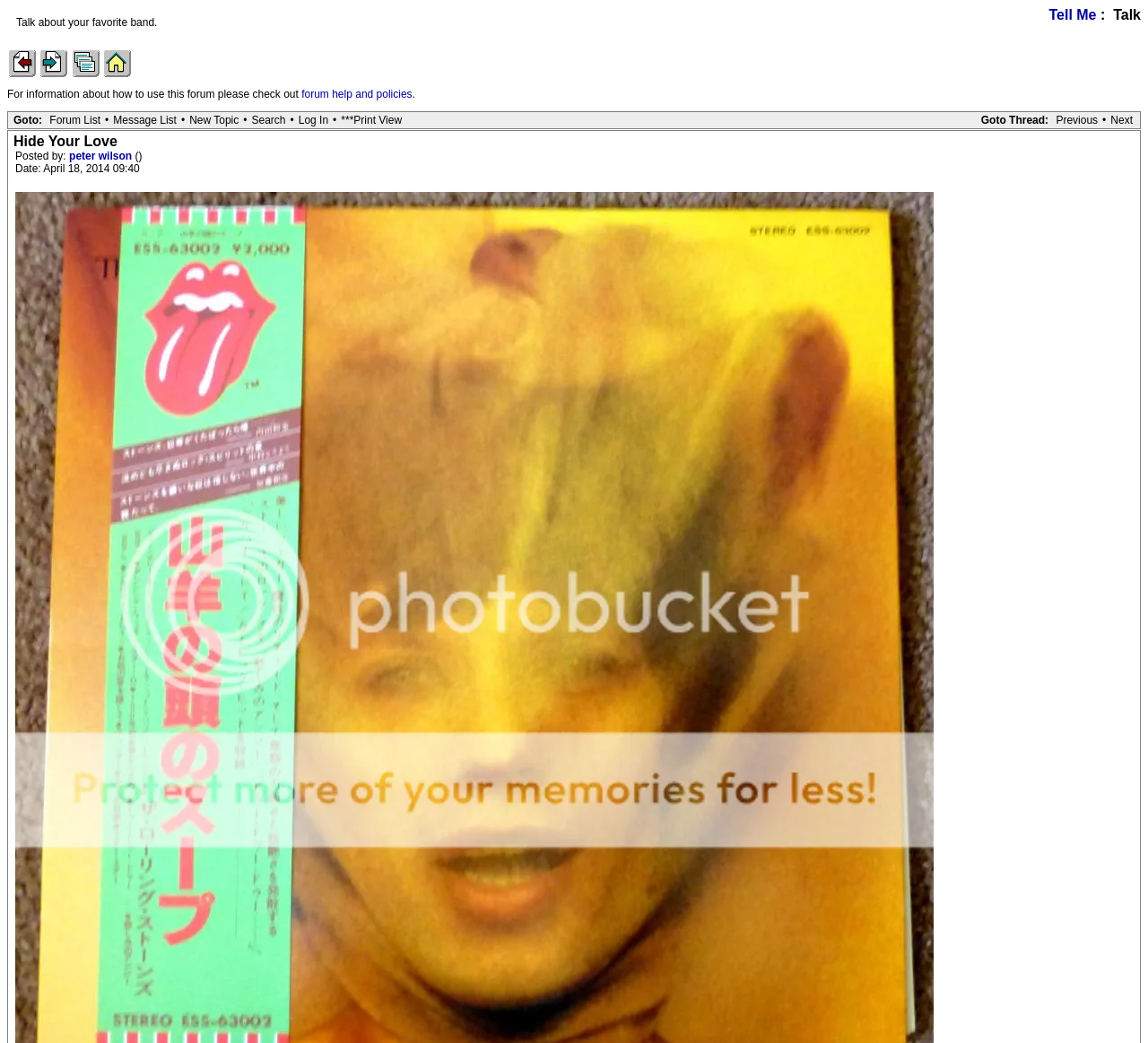What is the text above the 'Goto Thread:' section?
Use the image to give a comprehensive and detailed response to the question.

I found the answer by looking at the text above the 'Goto Thread:' section, which says 'Hide Your Love'.